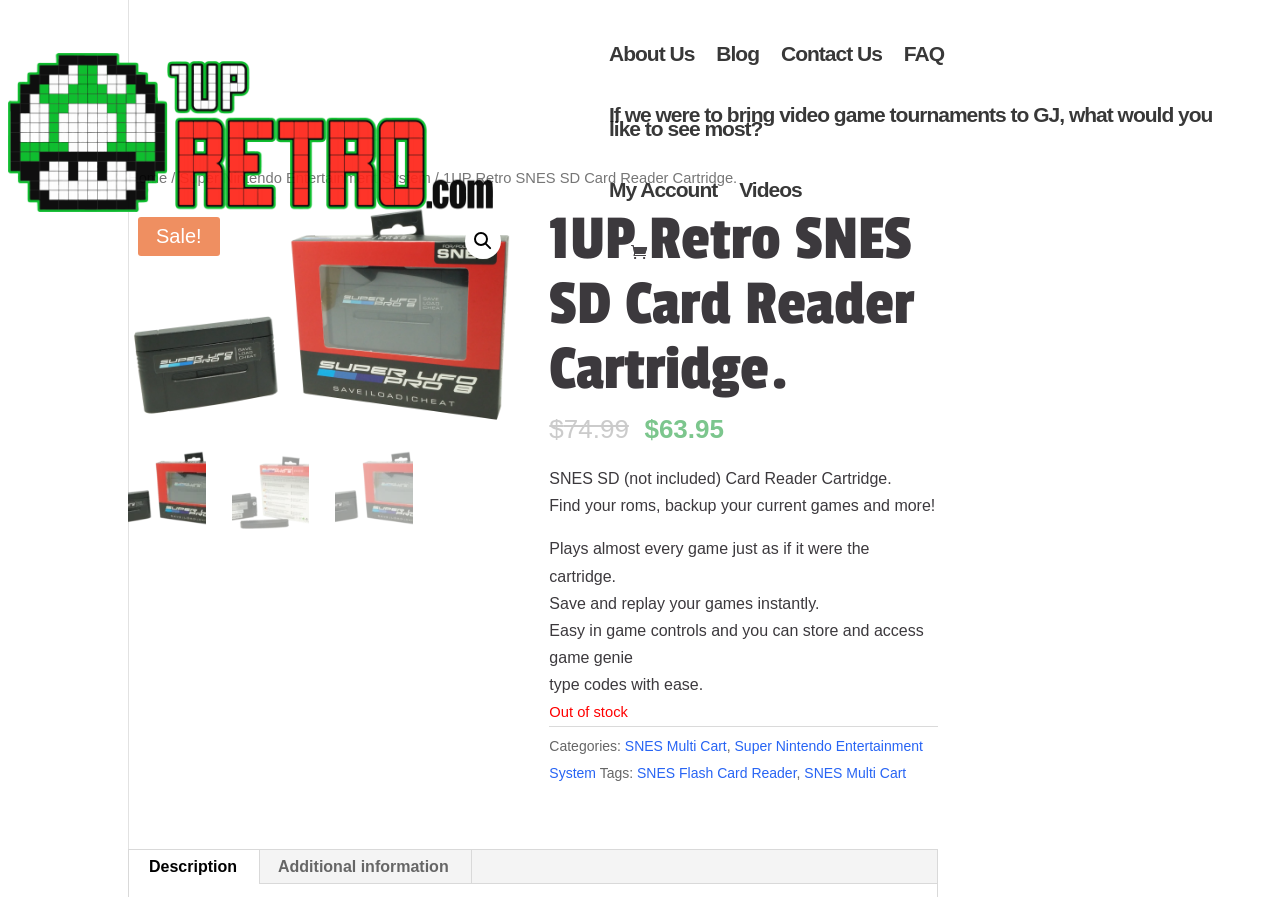Reply to the question with a brief word or phrase: What is the name of the product?

1UP Retro SNES SD Card Reader Cartridge